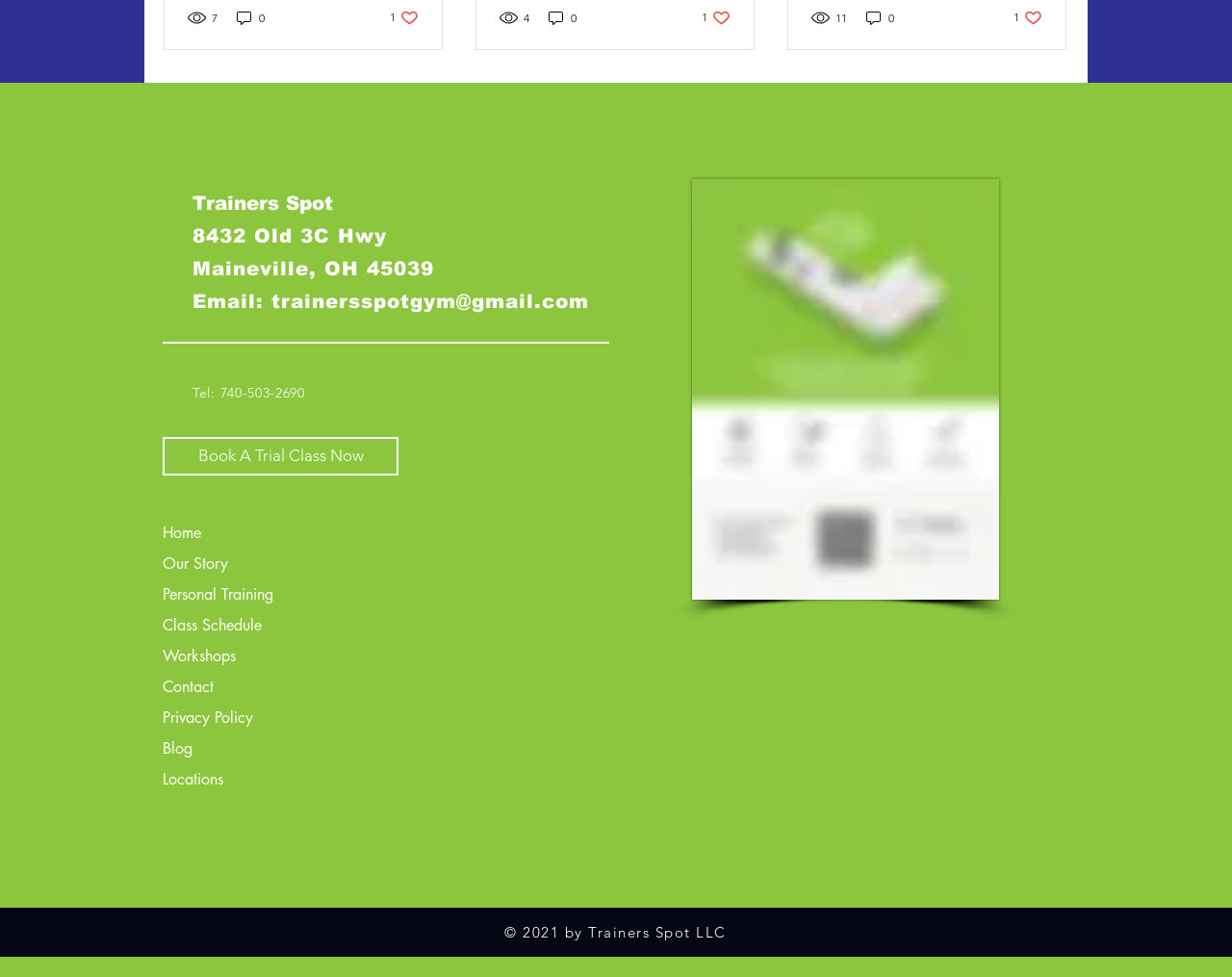Pinpoint the bounding box coordinates of the element you need to click to execute the following instruction: "Click the 'Book A Trial Class Now' button". The bounding box should be represented by four float numbers between 0 and 1, in the format [left, top, right, bottom].

[0.132, 0.447, 0.323, 0.487]